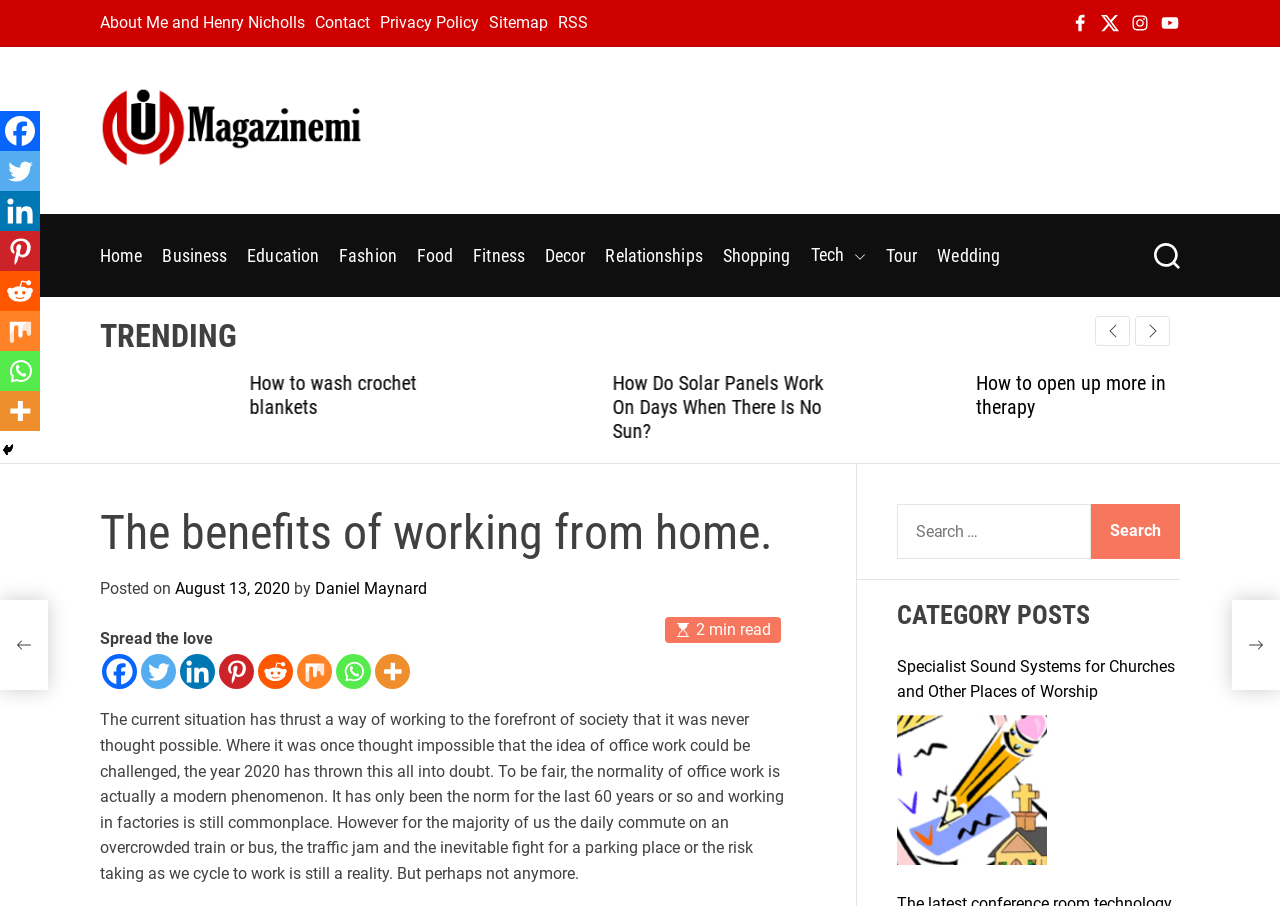Determine the bounding box coordinates of the clickable region to execute the instruction: "Click on the 'Next slide' button". The coordinates should be four float numbers between 0 and 1, denoted as [left, top, right, bottom].

[0.887, 0.348, 0.914, 0.381]